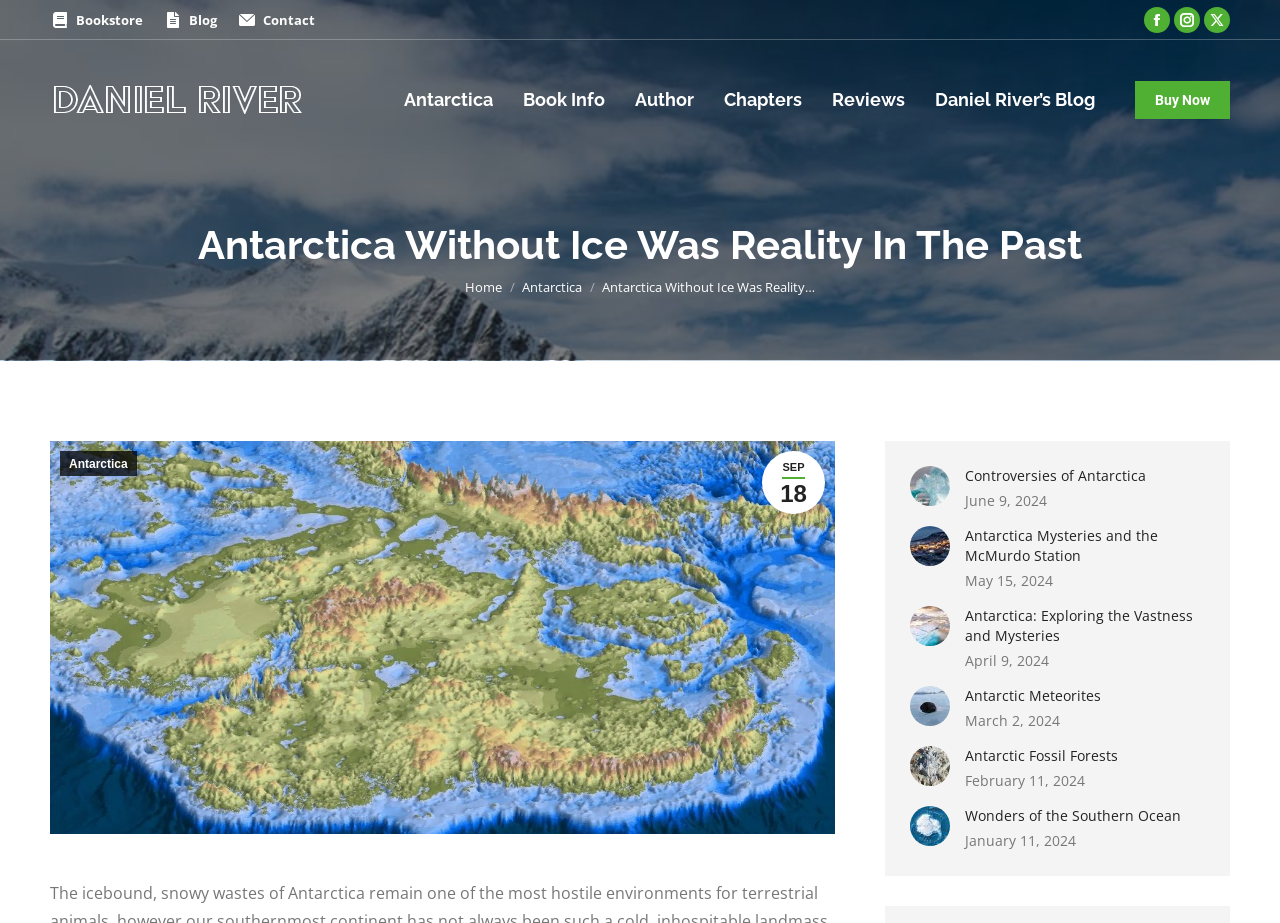Please answer the following question as detailed as possible based on the image: 
What is the topic of the blog posts?

The topic of the blog posts can be inferred by looking at the titles of the articles. All the article titles, such as 'Controversies of Antarctica', 'Antarctica Mysteries and the McMurdo Station', and 'Antarctic Fossil Forests', suggest that the topic of the blog posts is related to Antarctica.